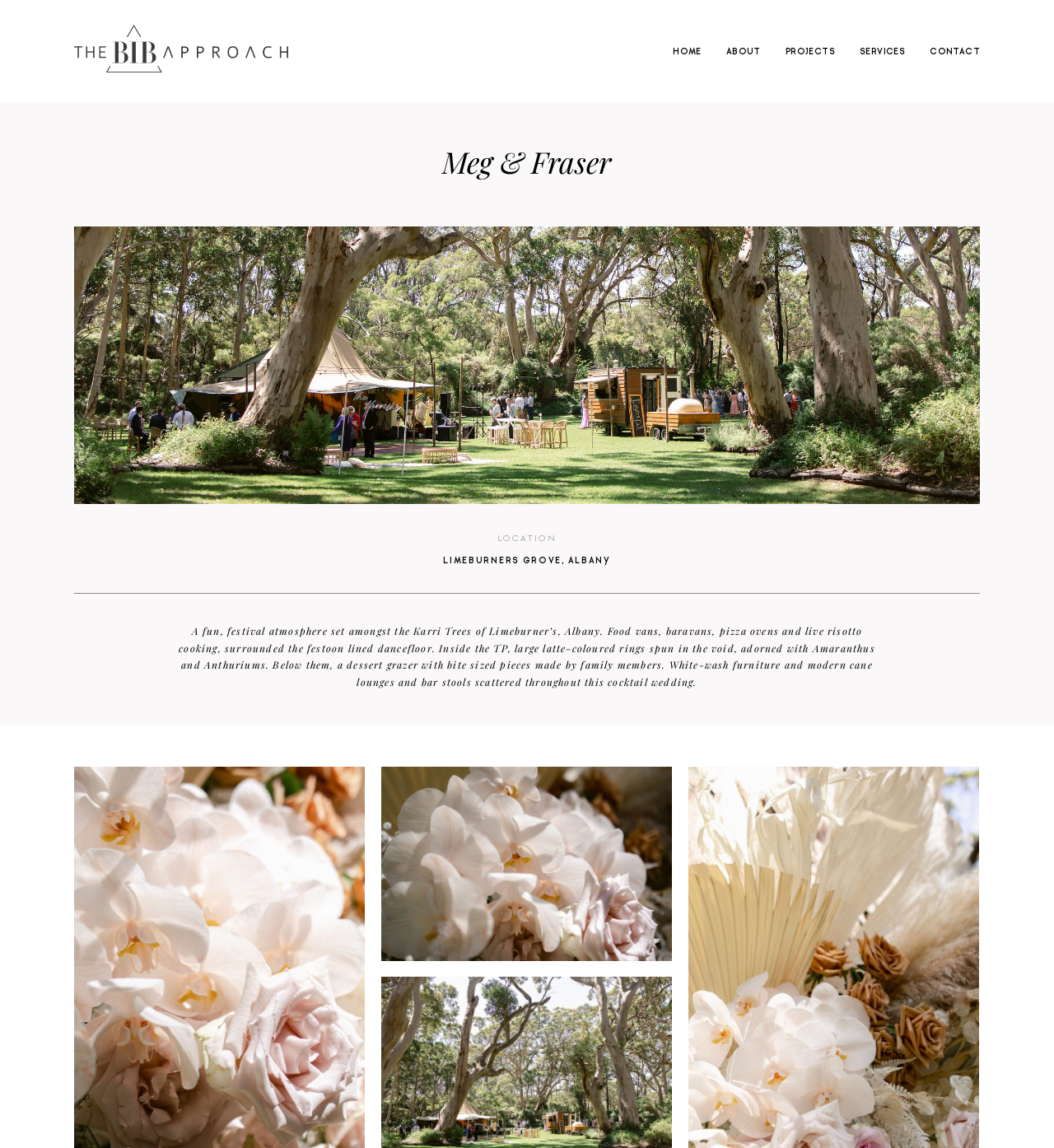What type of furniture is used at the event?
Based on the screenshot, provide a one-word or short-phrase response.

White-wash furniture